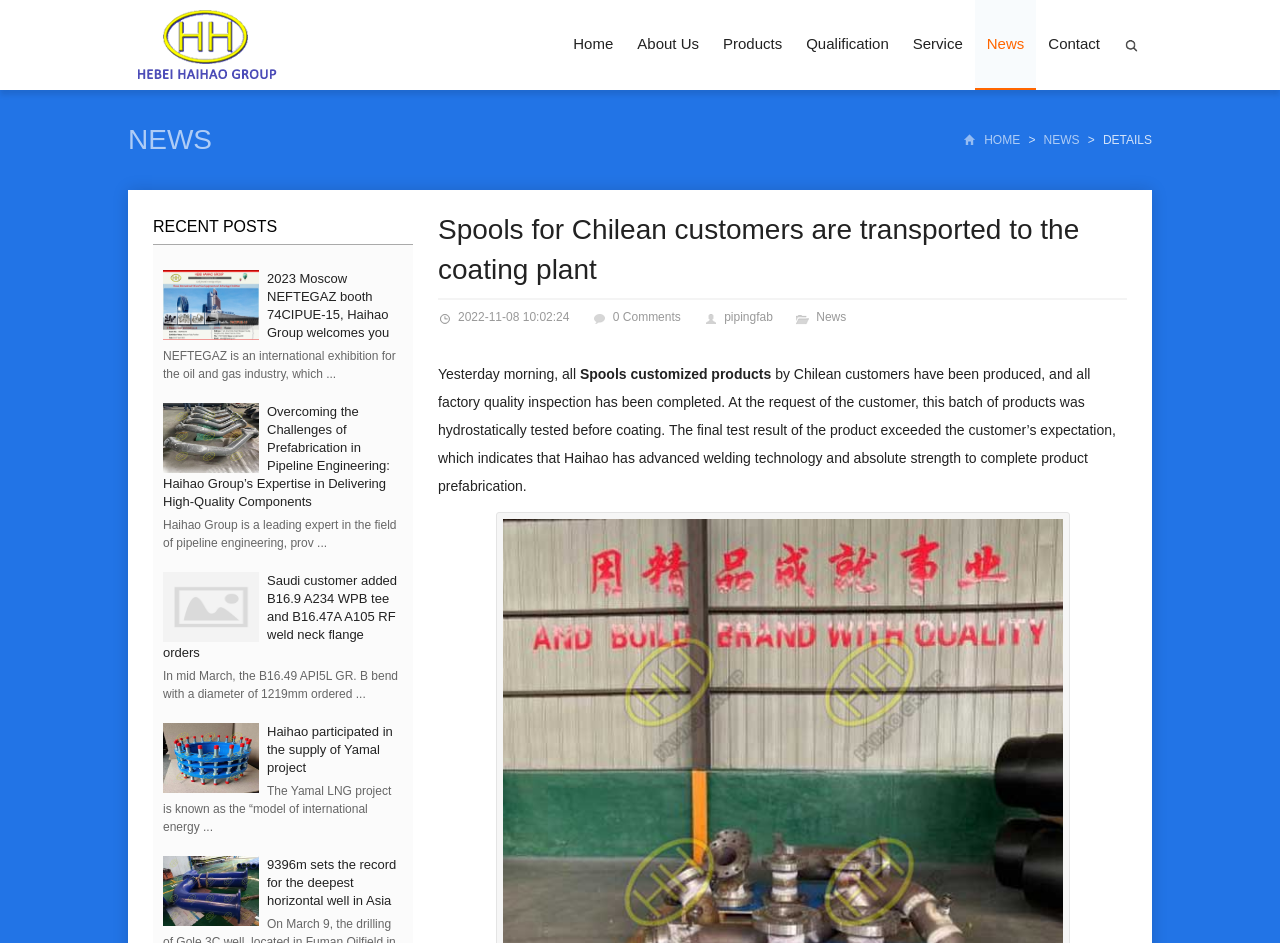Please predict the bounding box coordinates of the element's region where a click is necessary to complete the following instruction: "Click on the 'Home' link". The coordinates should be represented by four float numbers between 0 and 1, i.e., [left, top, right, bottom].

[0.439, 0.0, 0.489, 0.093]